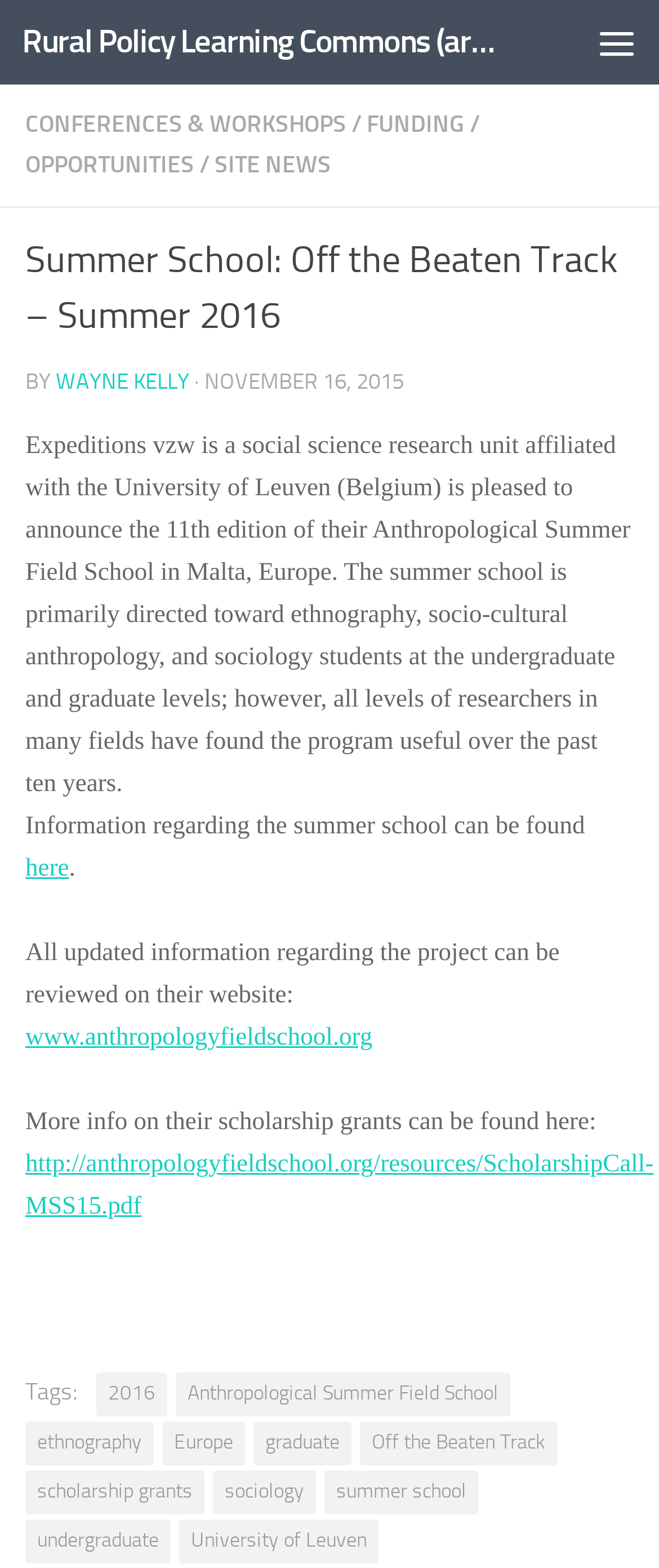Can you find the bounding box coordinates for the element to click on to achieve the instruction: "Expand the 'Menu'"?

[0.872, 0.0, 1.0, 0.054]